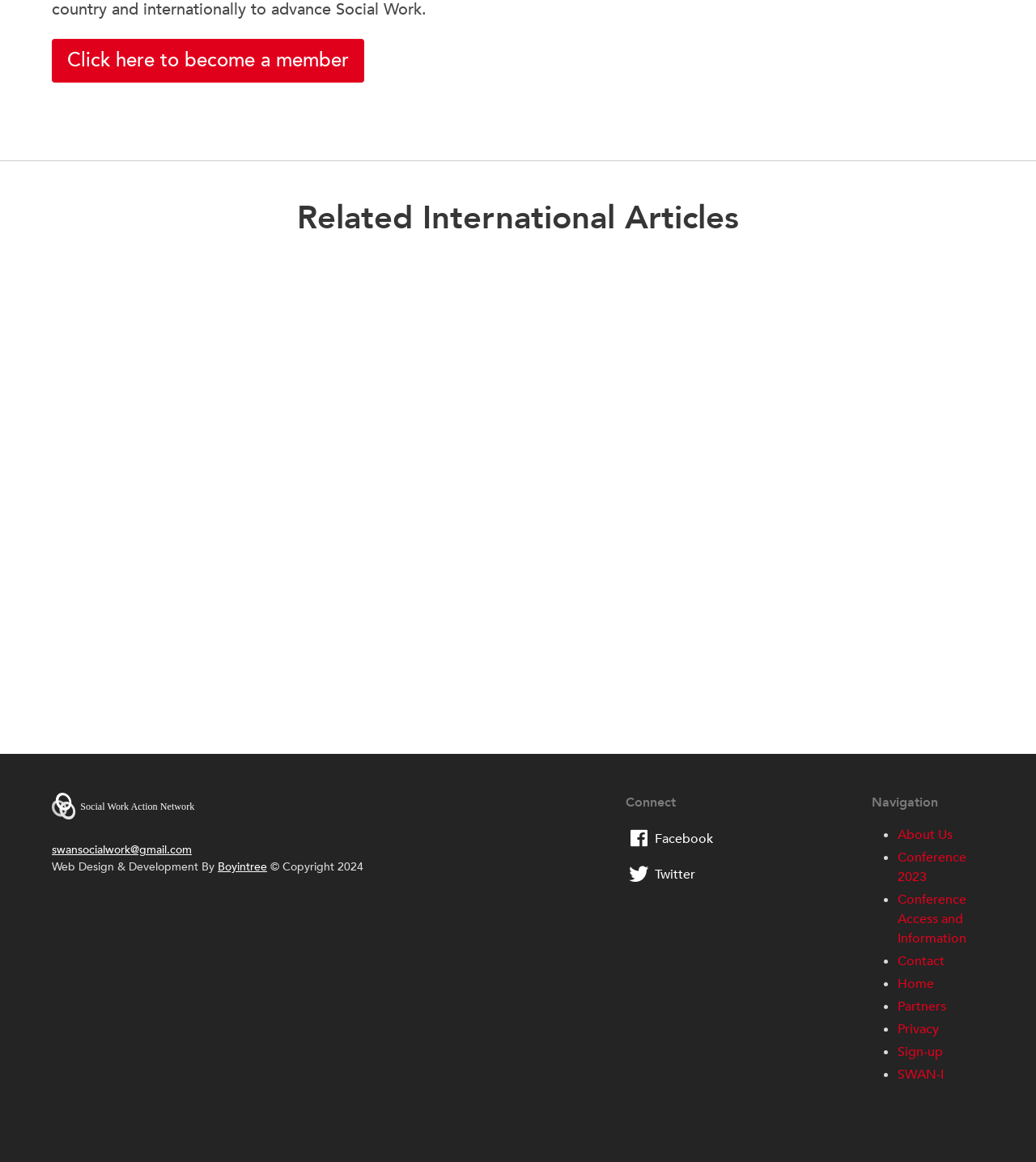From the screenshot, find the bounding box of the UI element matching this description: "Conference Access and Information". Supply the bounding box coordinates in the form [left, top, right, bottom], each a float between 0 and 1.

[0.867, 0.767, 0.933, 0.815]